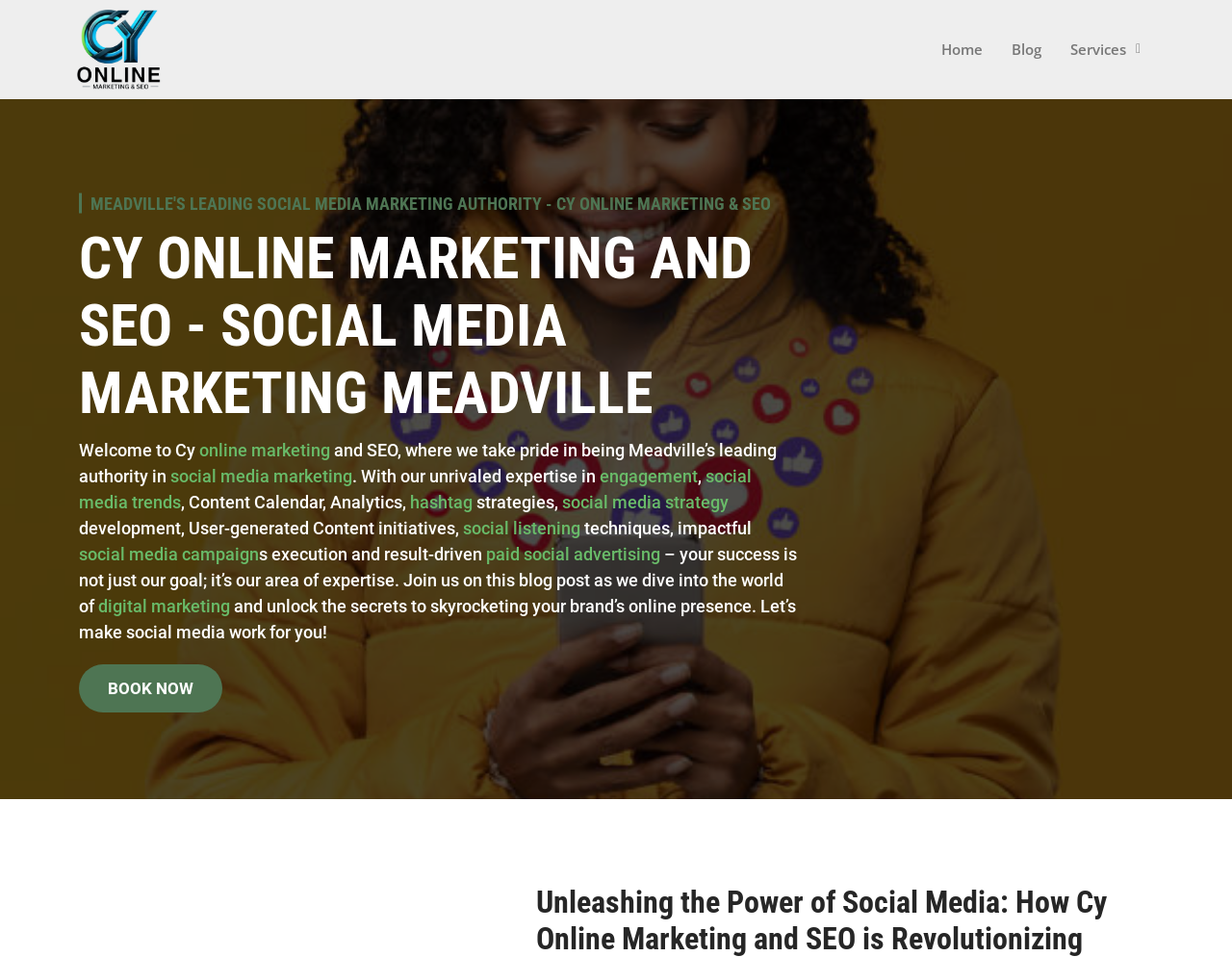What is the company's name?
Based on the image, answer the question with as much detail as possible.

I found the company's name by looking at the root element's text, which is 'Social Media Marketing Meadville - Cy Online Marketing And SEO'. The company's name is 'Cy Online Marketing And SEO'.